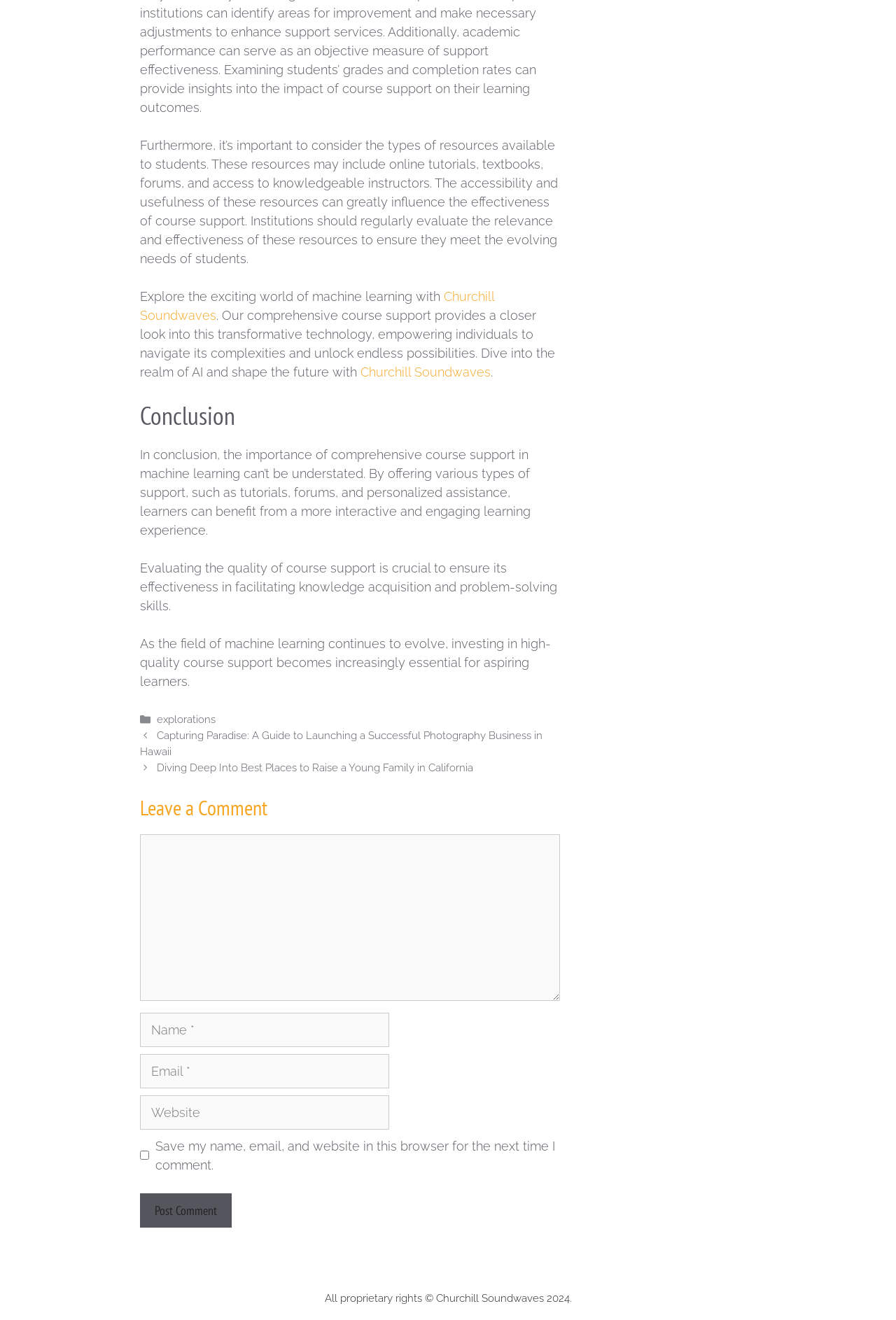Please identify the bounding box coordinates of the clickable area that will fulfill the following instruction: "Click the link to explore Churchill Soundwaves". The coordinates should be in the format of four float numbers between 0 and 1, i.e., [left, top, right, bottom].

[0.156, 0.219, 0.552, 0.245]